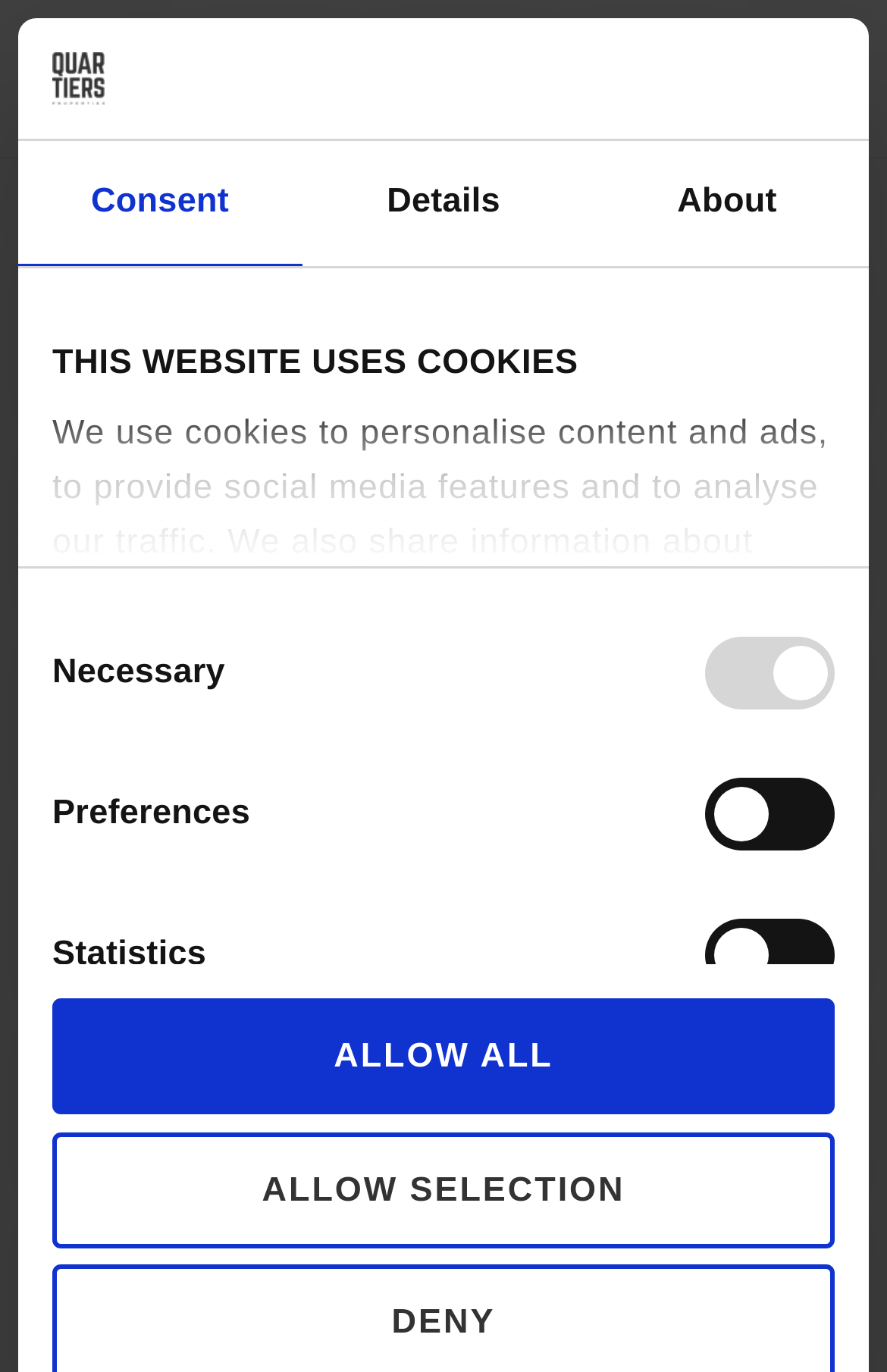Answer the question in a single word or phrase:
What is the name of the company listed on Nasdaq First North?

Quartiers